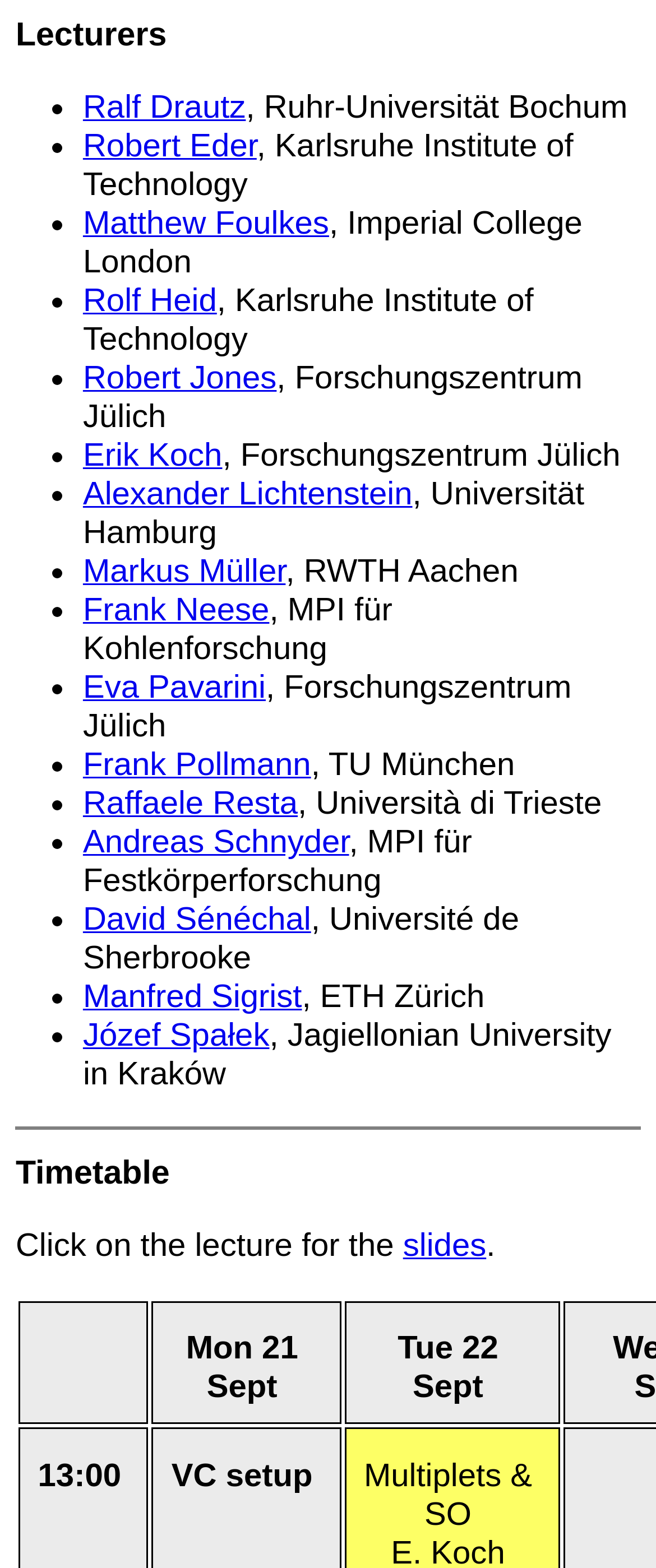Identify the bounding box coordinates of the area that should be clicked in order to complete the given instruction: "Click on slides". The bounding box coordinates should be four float numbers between 0 and 1, i.e., [left, top, right, bottom].

[0.614, 0.782, 0.741, 0.806]